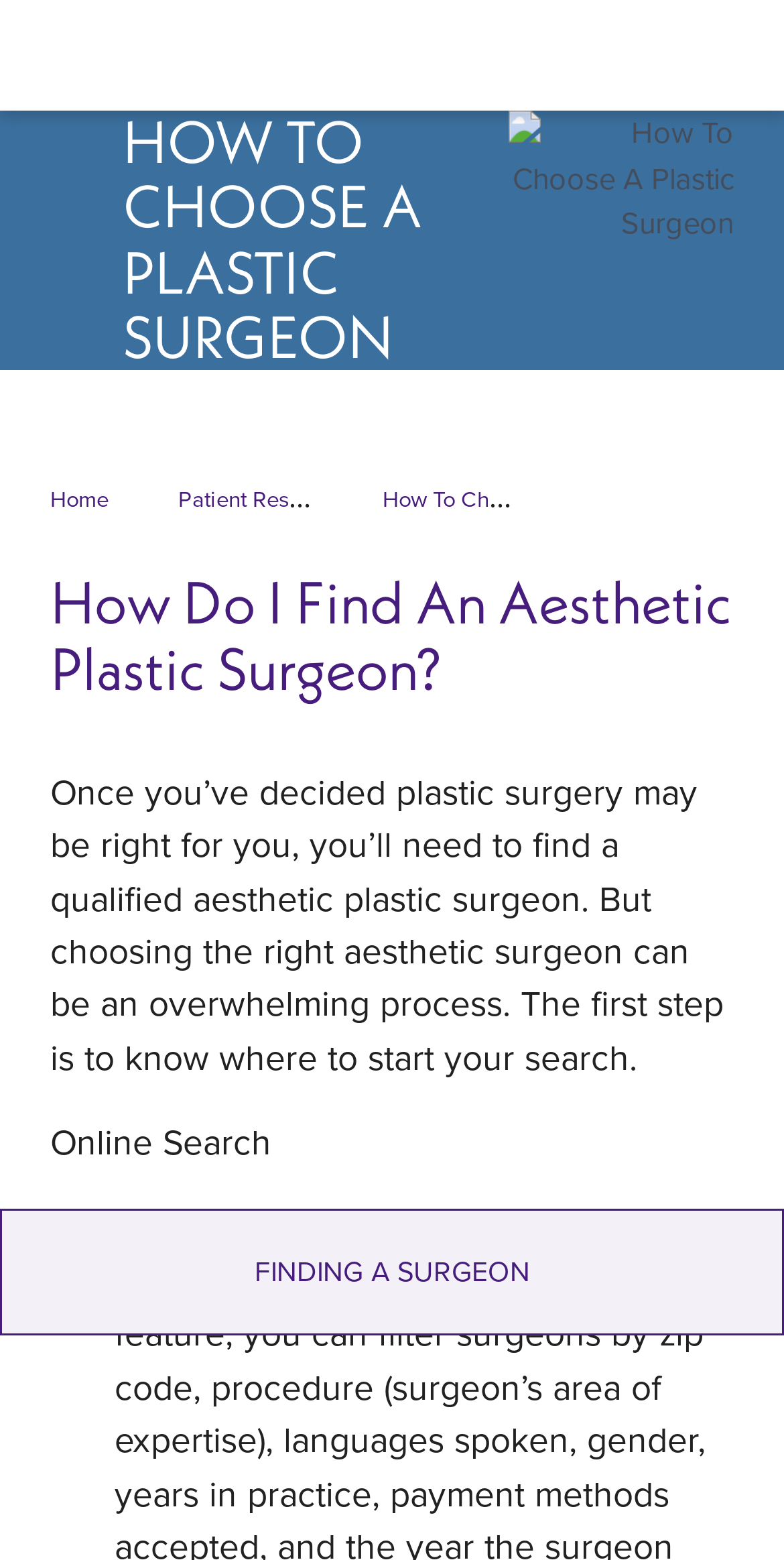What is the category of the current webpage?
Using the image, give a concise answer in the form of a single word or short phrase.

Patient Resources